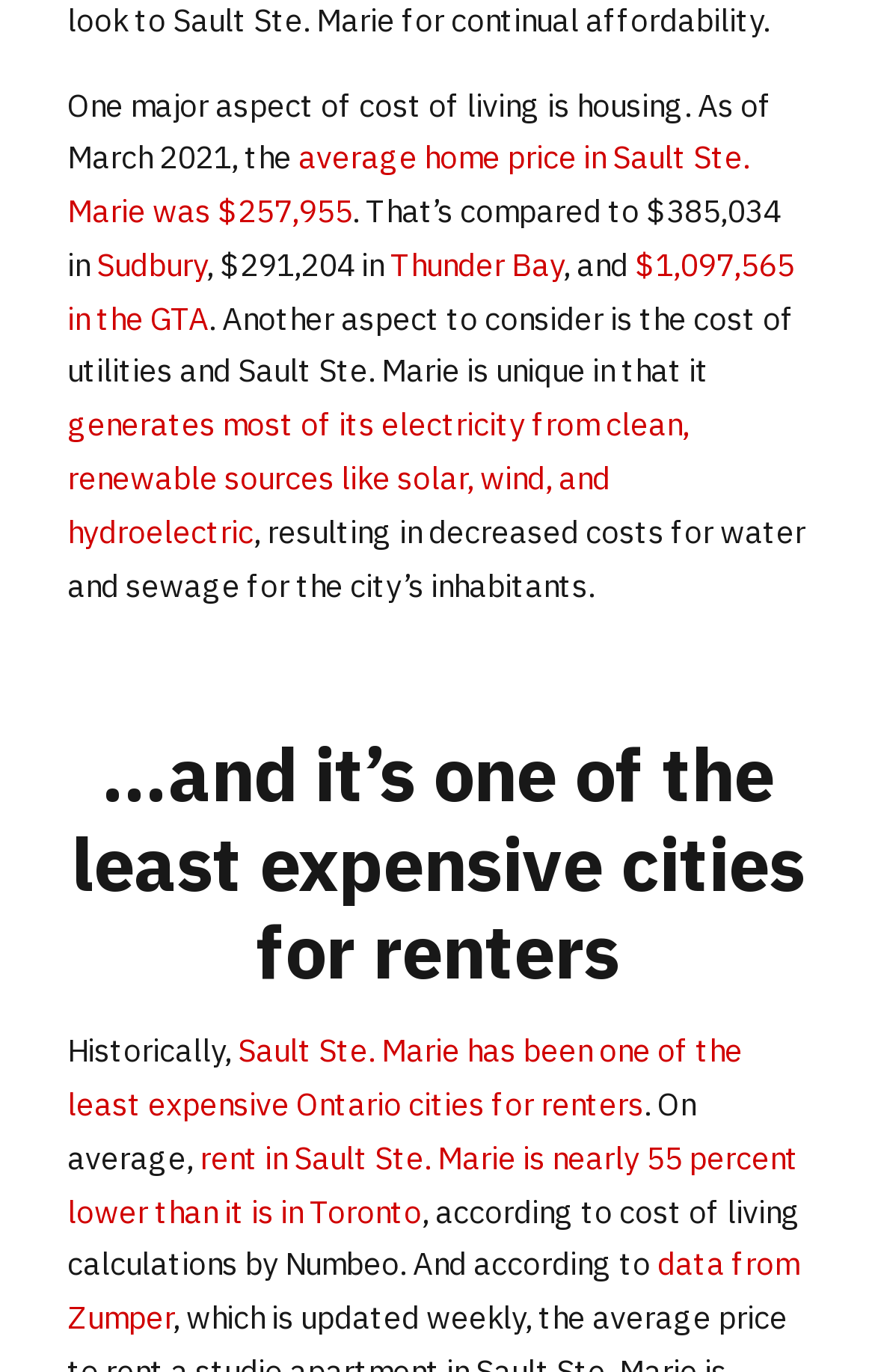Locate the coordinates of the bounding box for the clickable region that fulfills this instruction: "Read about the cost of utilities in Sault Ste. Marie".

[0.077, 0.217, 0.908, 0.285]